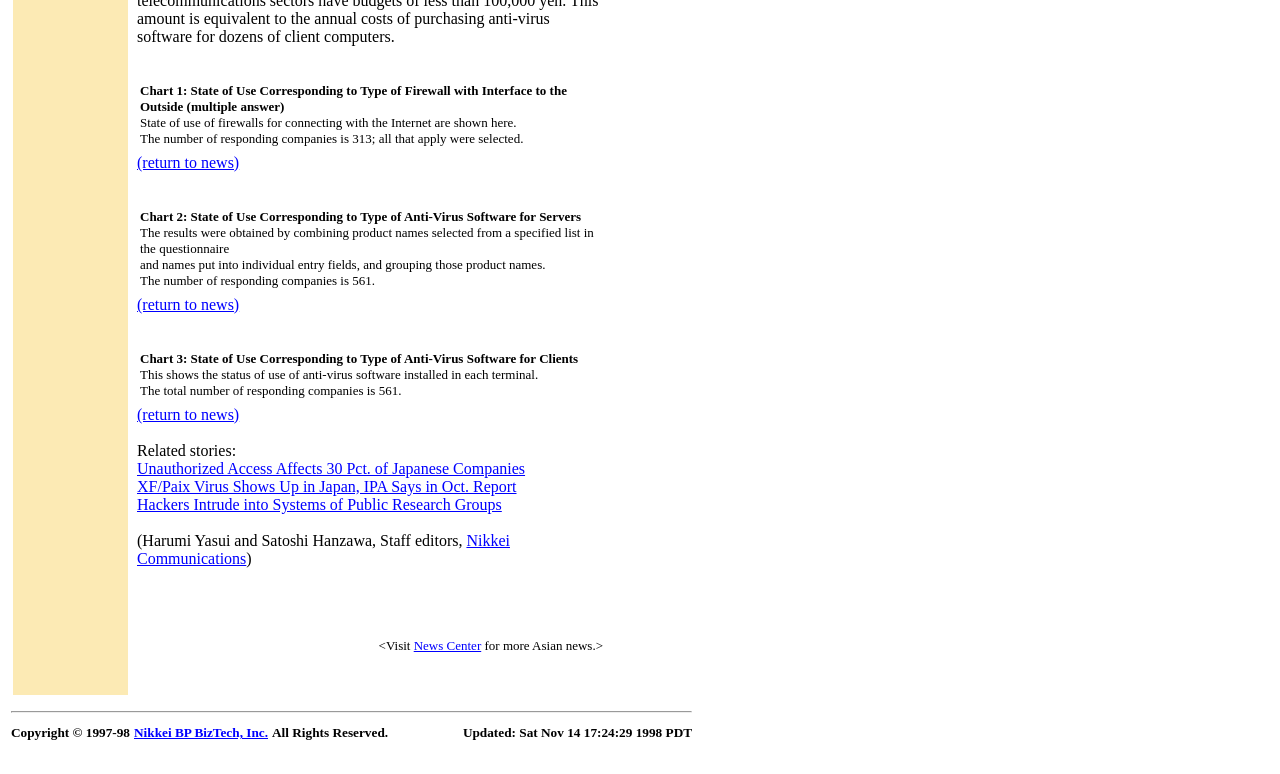Find the bounding box coordinates of the element to click in order to complete the given instruction: "visit 'News Center'."

[0.323, 0.824, 0.376, 0.844]